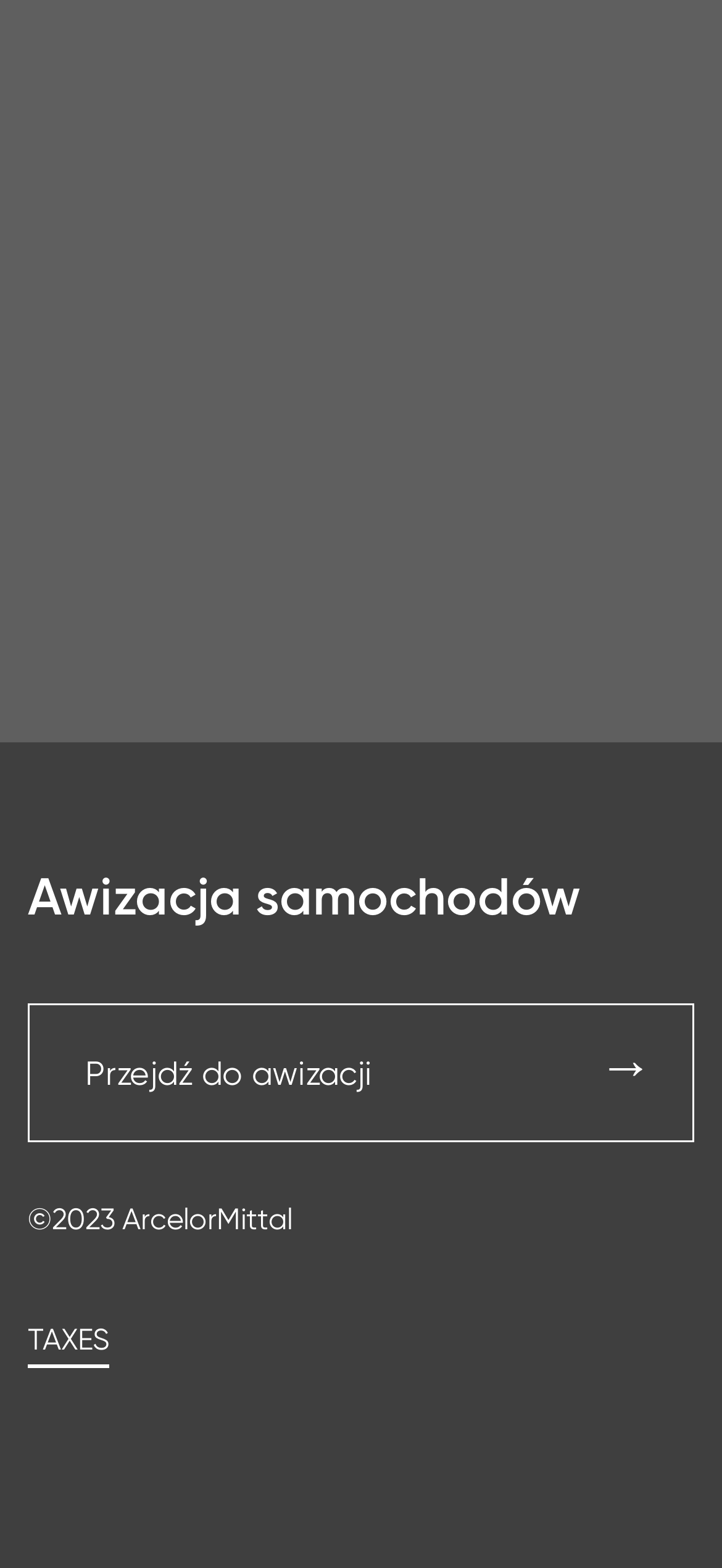Please find the bounding box for the following UI element description. Provide the coordinates in (top-left x, top-left y, bottom-right x, bottom-right y) format, with values between 0 and 1: Przejdź do awizacji

[0.038, 0.64, 0.962, 0.729]